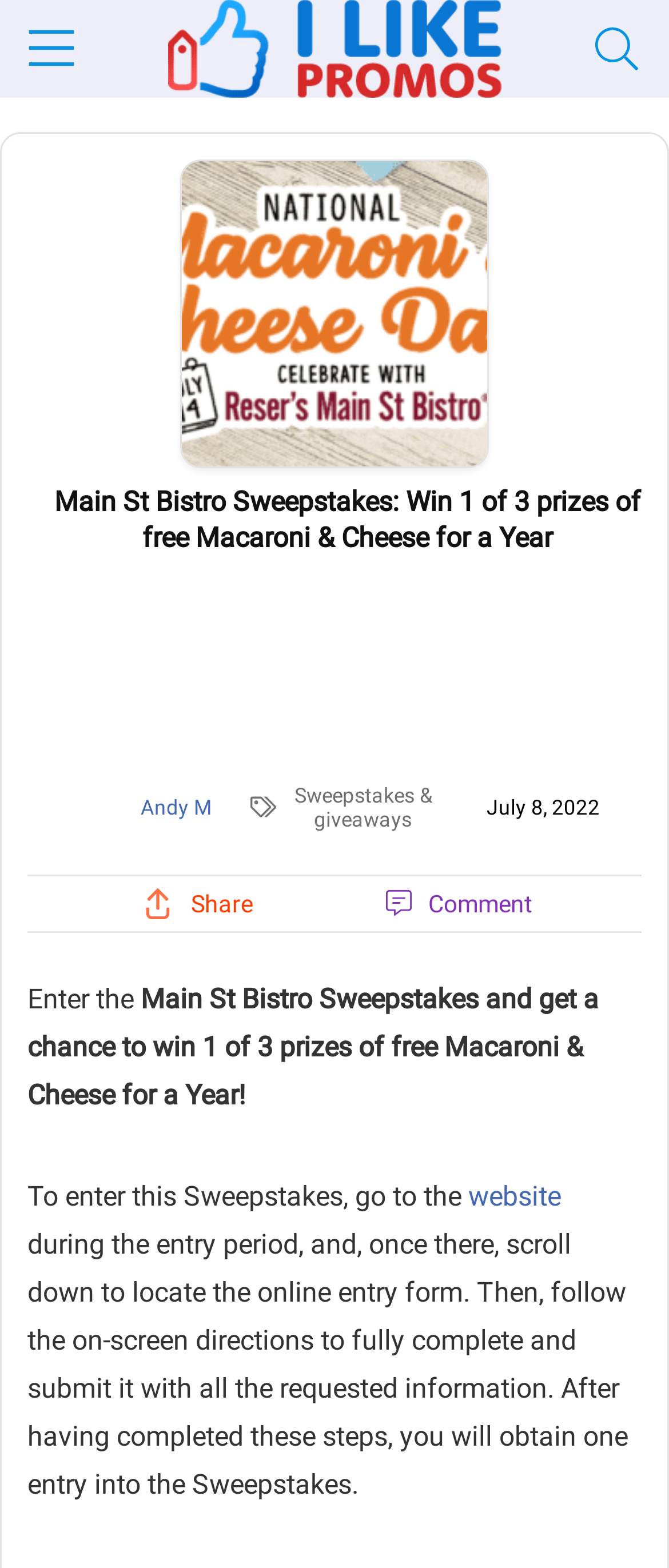Find and provide the bounding box coordinates for the UI element described here: "title="Resize image"". The coordinates should be given as four float numbers between 0 and 1: [left, top, right, bottom].

[0.272, 0.102, 0.728, 0.122]